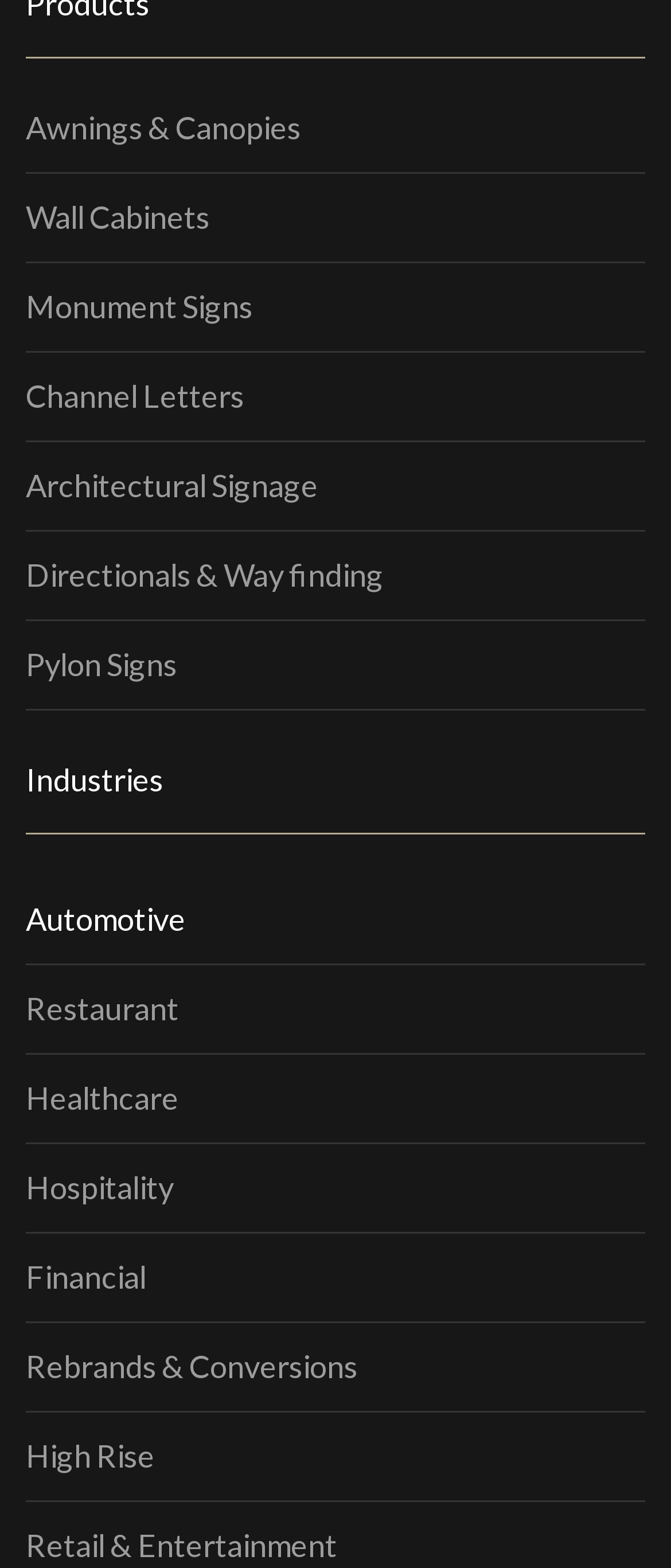Specify the bounding box coordinates of the area to click in order to follow the given instruction: "Learn about Monument Signs."

[0.038, 0.167, 0.962, 0.224]